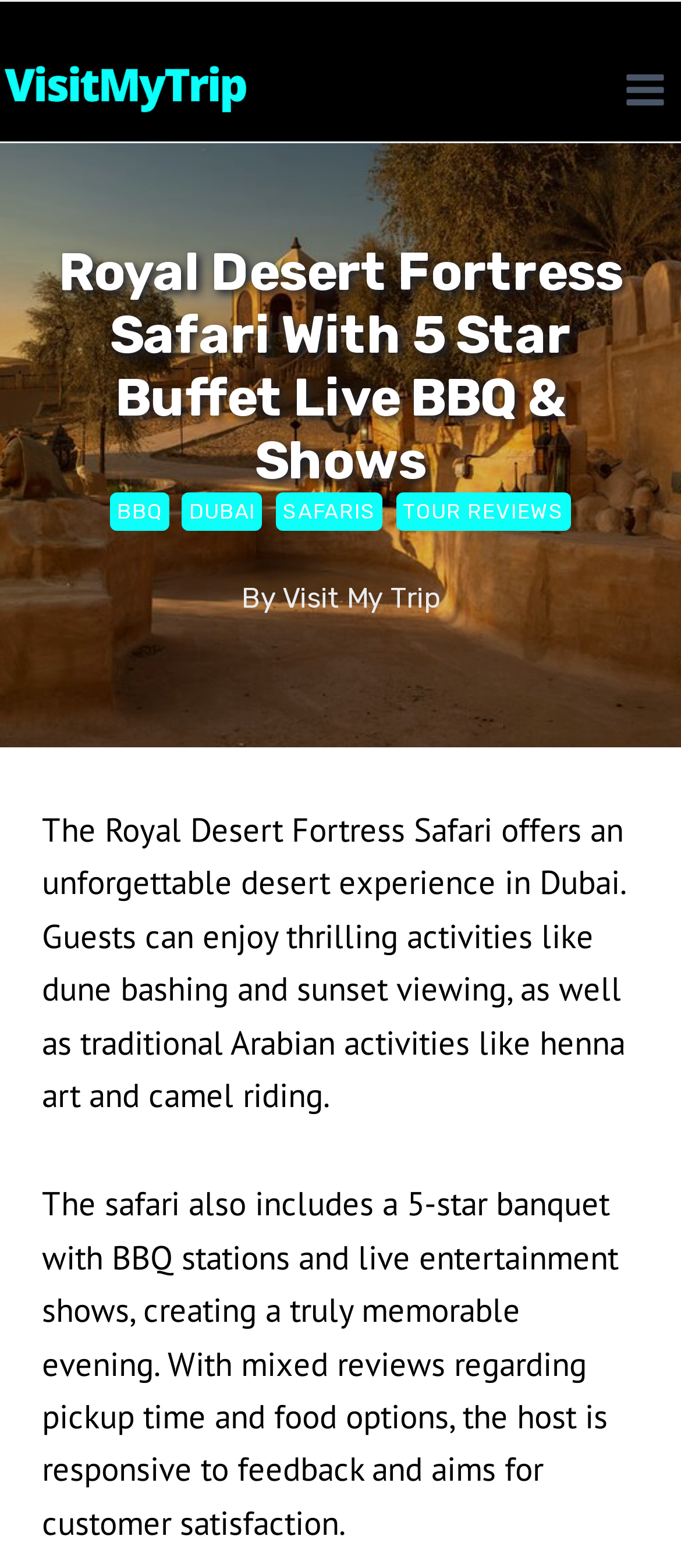What type of experience does the Royal Desert Fortress Safari offer?
Please craft a detailed and exhaustive response to the question.

Based on the webpage content, the Royal Desert Fortress Safari offers an unforgettable desert experience in Dubai, which includes thrilling activities like dune bashing and sunset viewing, as well as traditional Arabian activities like henna art and camel riding.